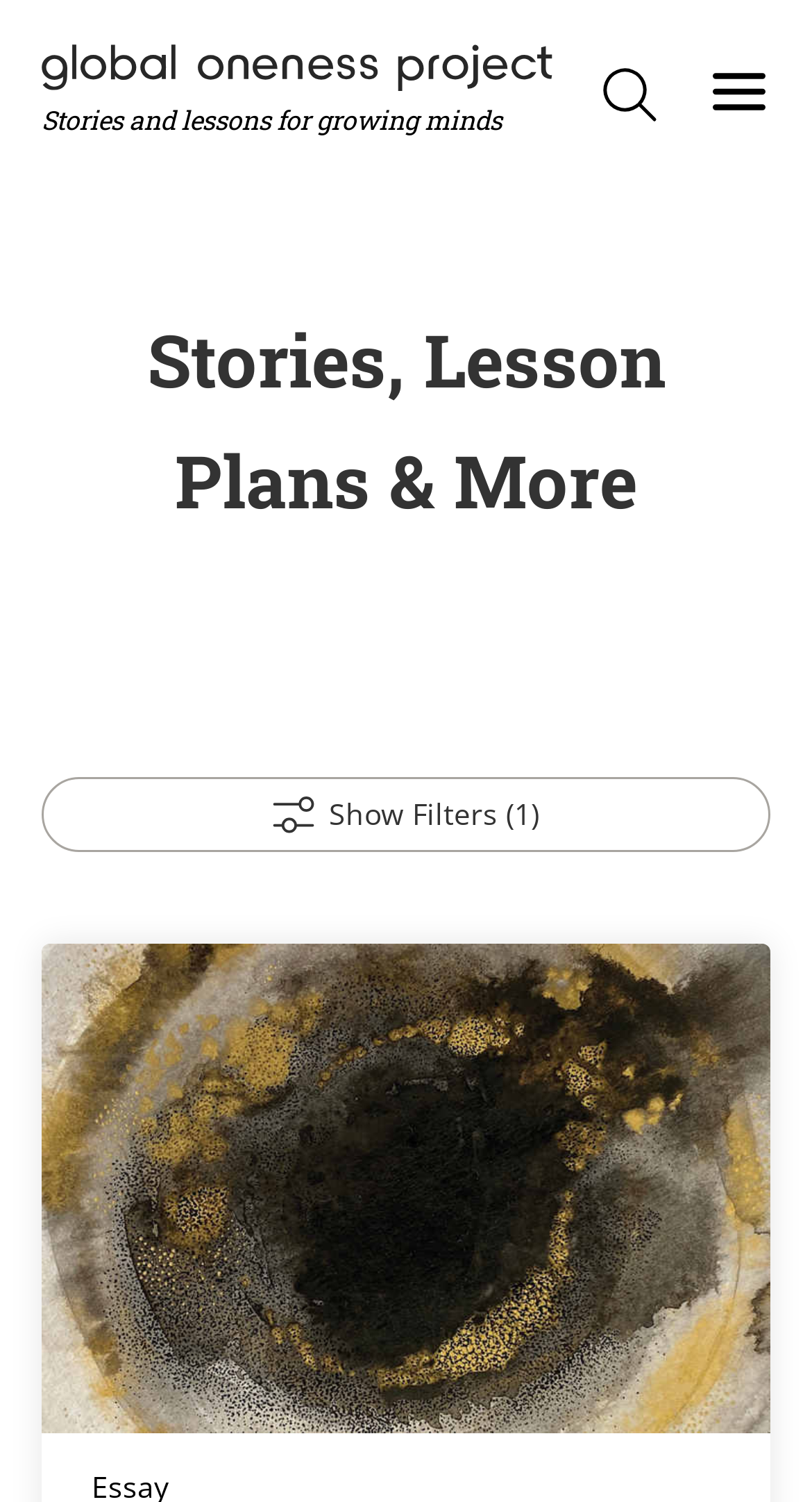What is the image below the button? Observe the screenshot and provide a one-word or short phrase answer.

Close up of a black and gold void